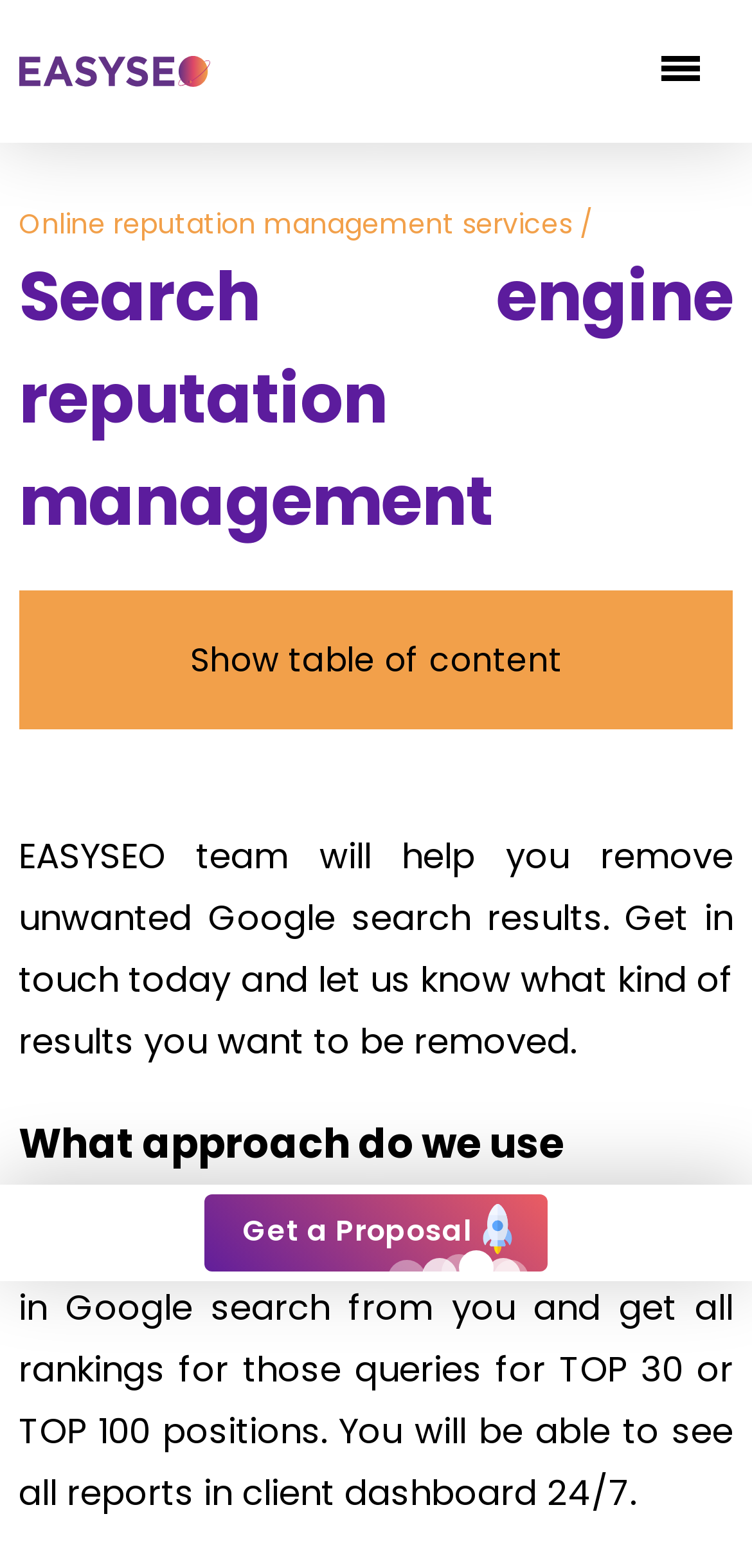Find the bounding box coordinates corresponding to the UI element with the description: "Online reputation management services /". The coordinates should be formatted as [left, top, right, bottom], with values as floats between 0 and 1.

[0.025, 0.13, 0.789, 0.155]